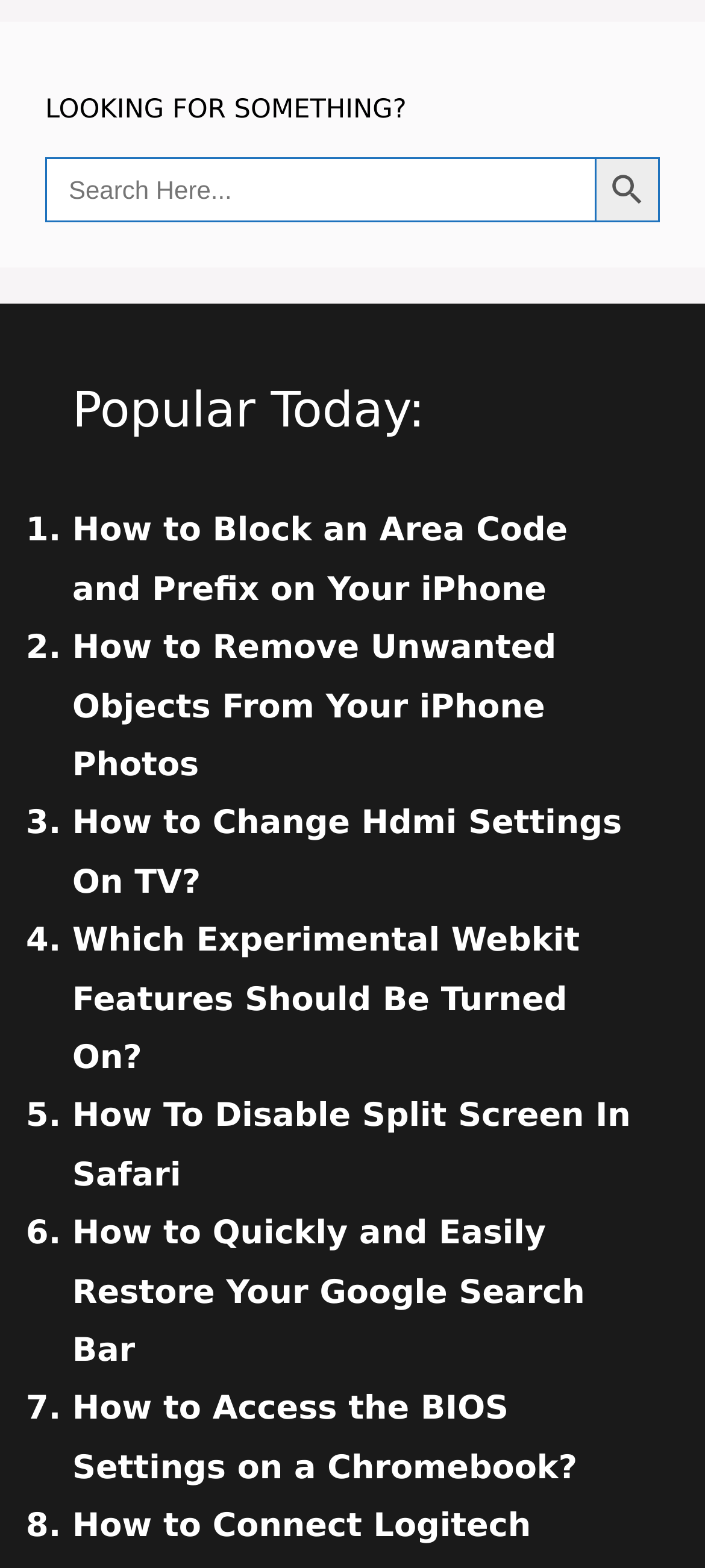Identify the bounding box coordinates for the region of the element that should be clicked to carry out the instruction: "Read the article about blocking an area code and prefix on your iPhone". The bounding box coordinates should be four float numbers between 0 and 1, i.e., [left, top, right, bottom].

[0.103, 0.327, 0.805, 0.388]